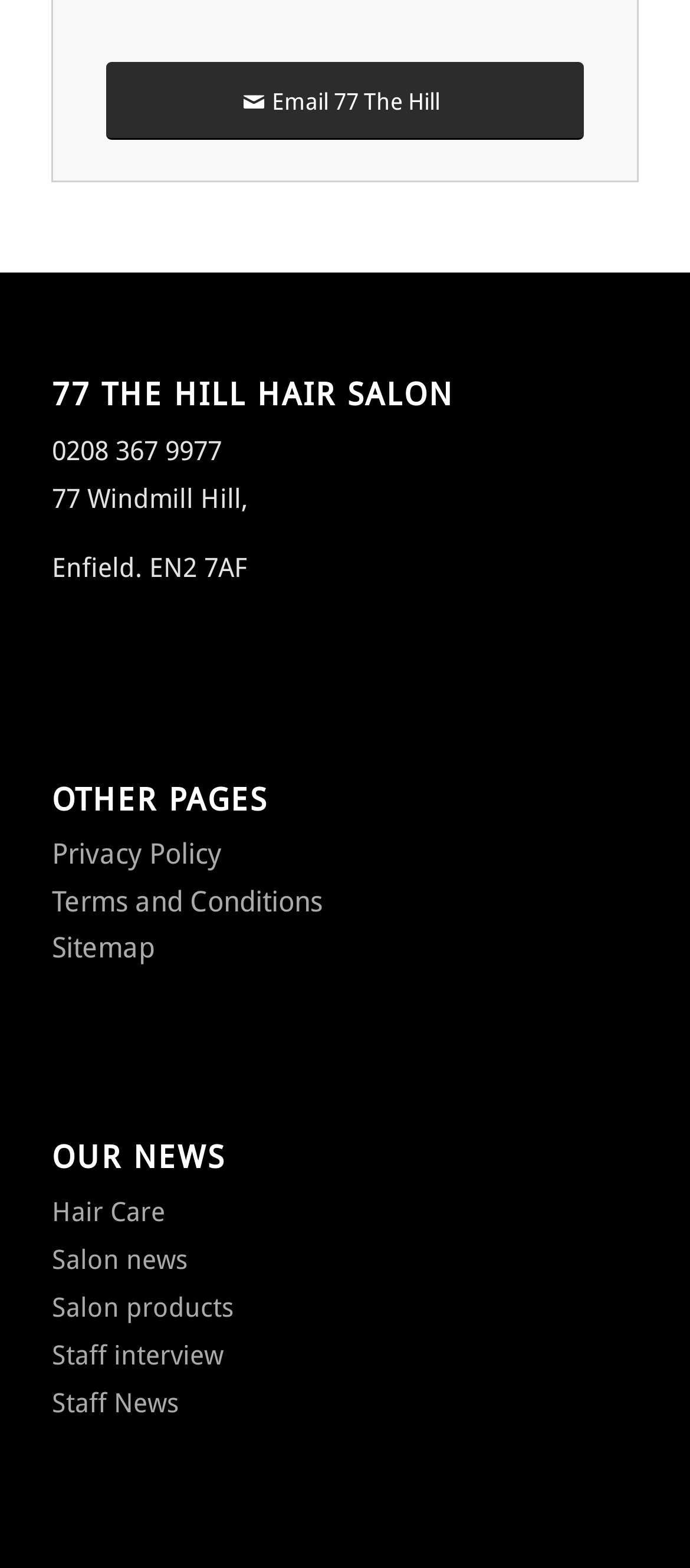Identify the bounding box coordinates of the clickable region to carry out the given instruction: "View Hair Care news".

[0.075, 0.763, 0.239, 0.783]